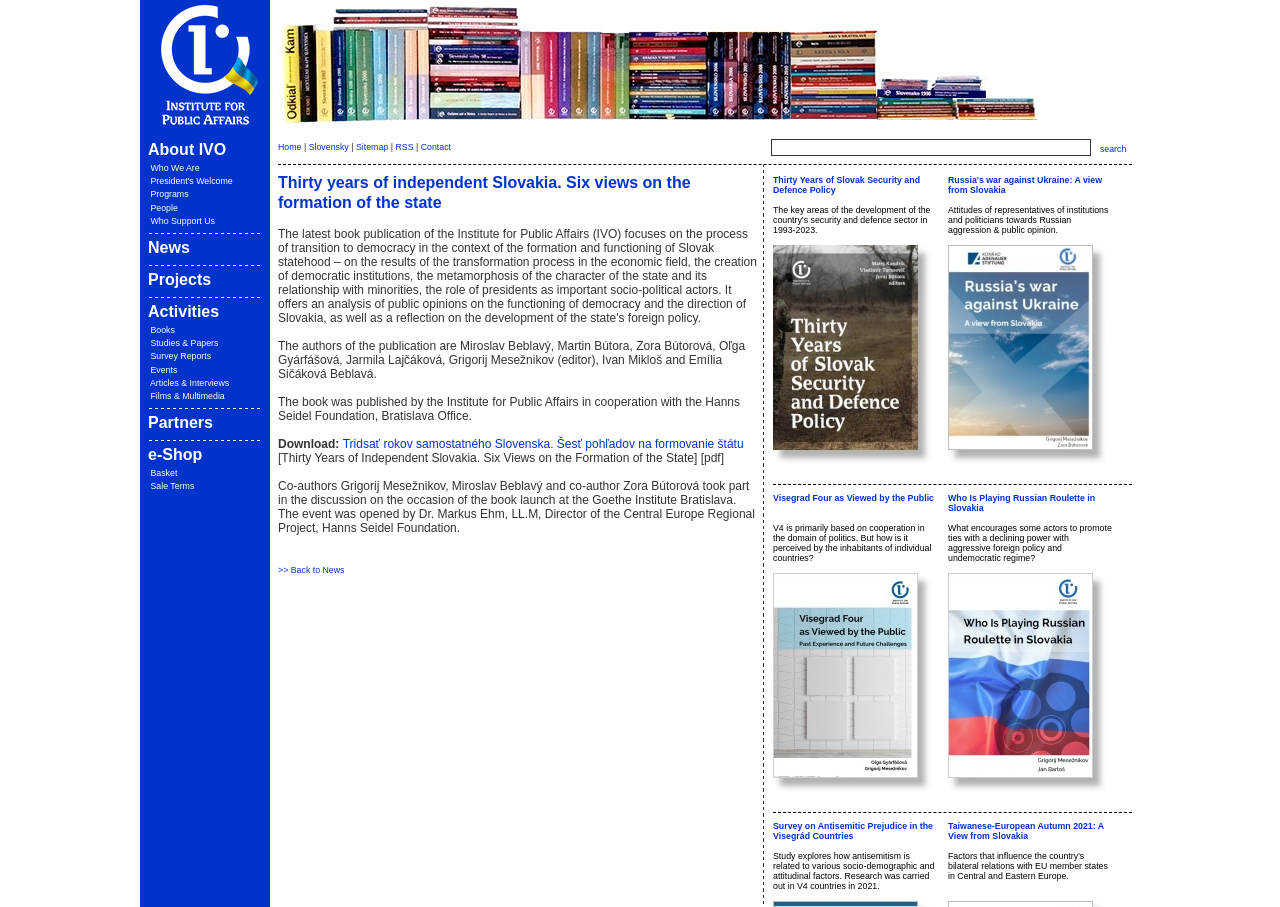Please determine the bounding box coordinates of the section I need to click to accomplish this instruction: "Learn about A1 Roofing Plymouth's certifications".

None